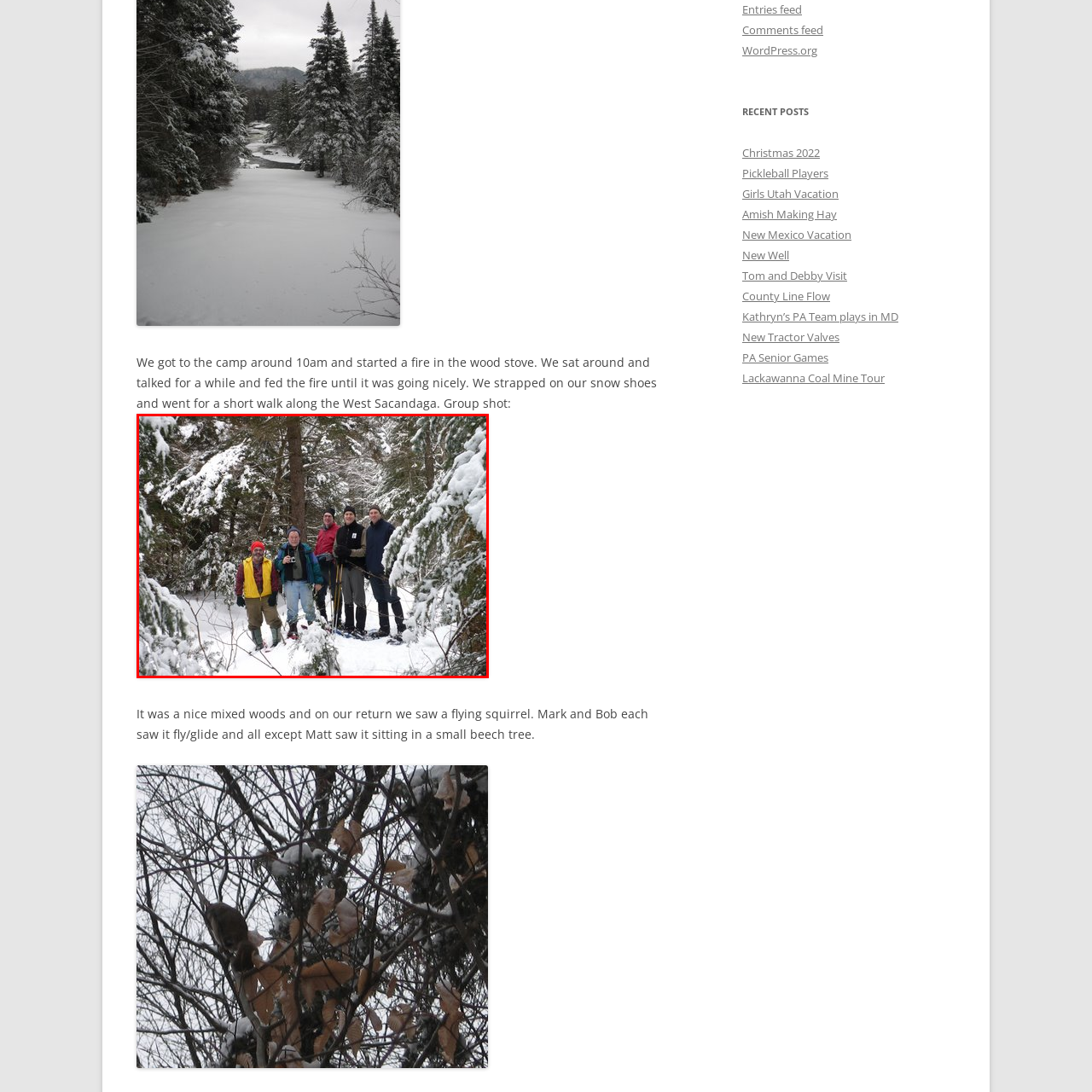How many friends are gathered in the image?
Analyze the image marked by the red bounding box and respond with an in-depth answer considering the visual clues.

The caption explicitly states that a group of five friends gathers amidst a snow-covered forest, indicating that there are five friends in the image.